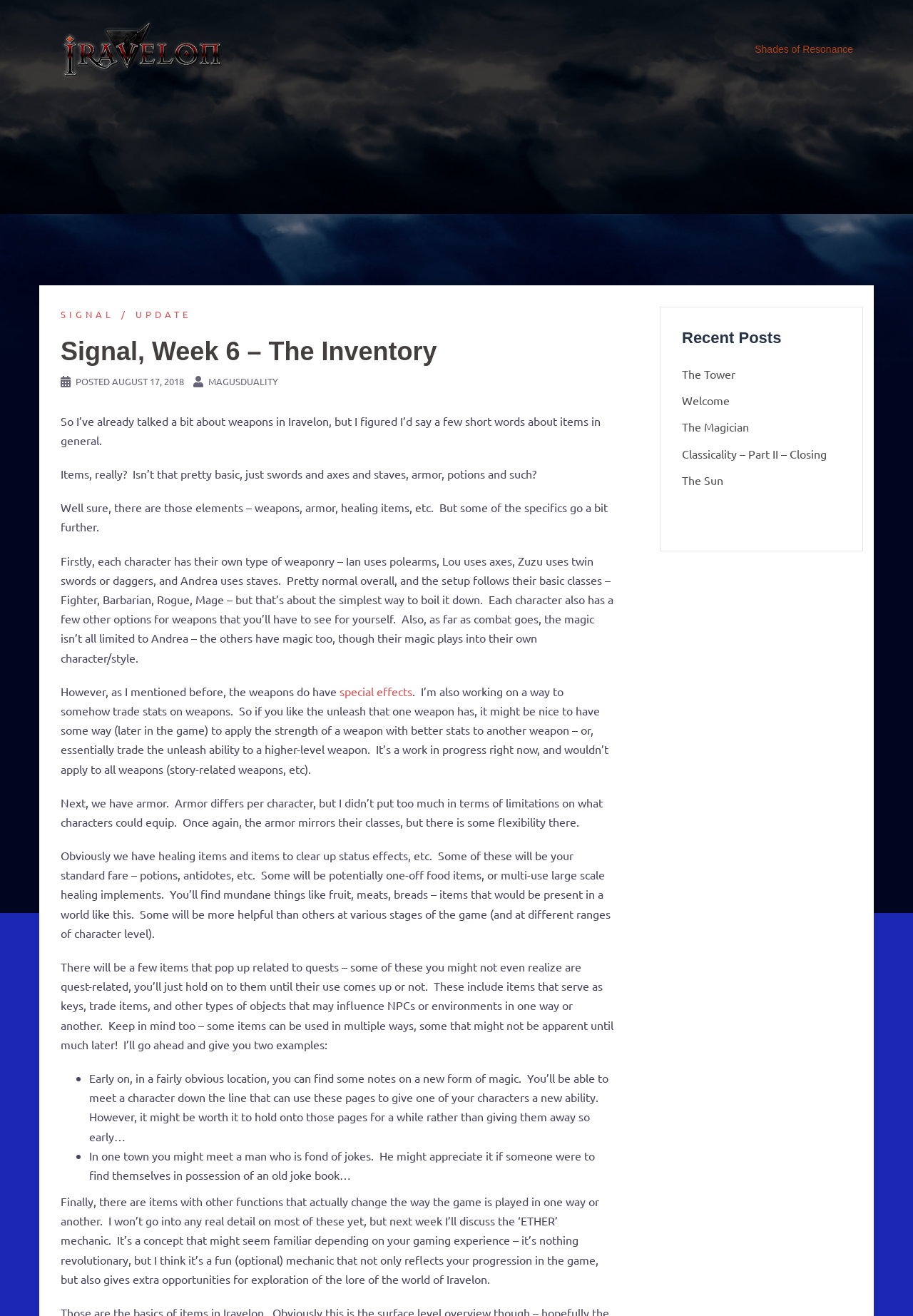Identify and provide the text content of the webpage's primary headline.

Signal, Week 6 – The Inventory